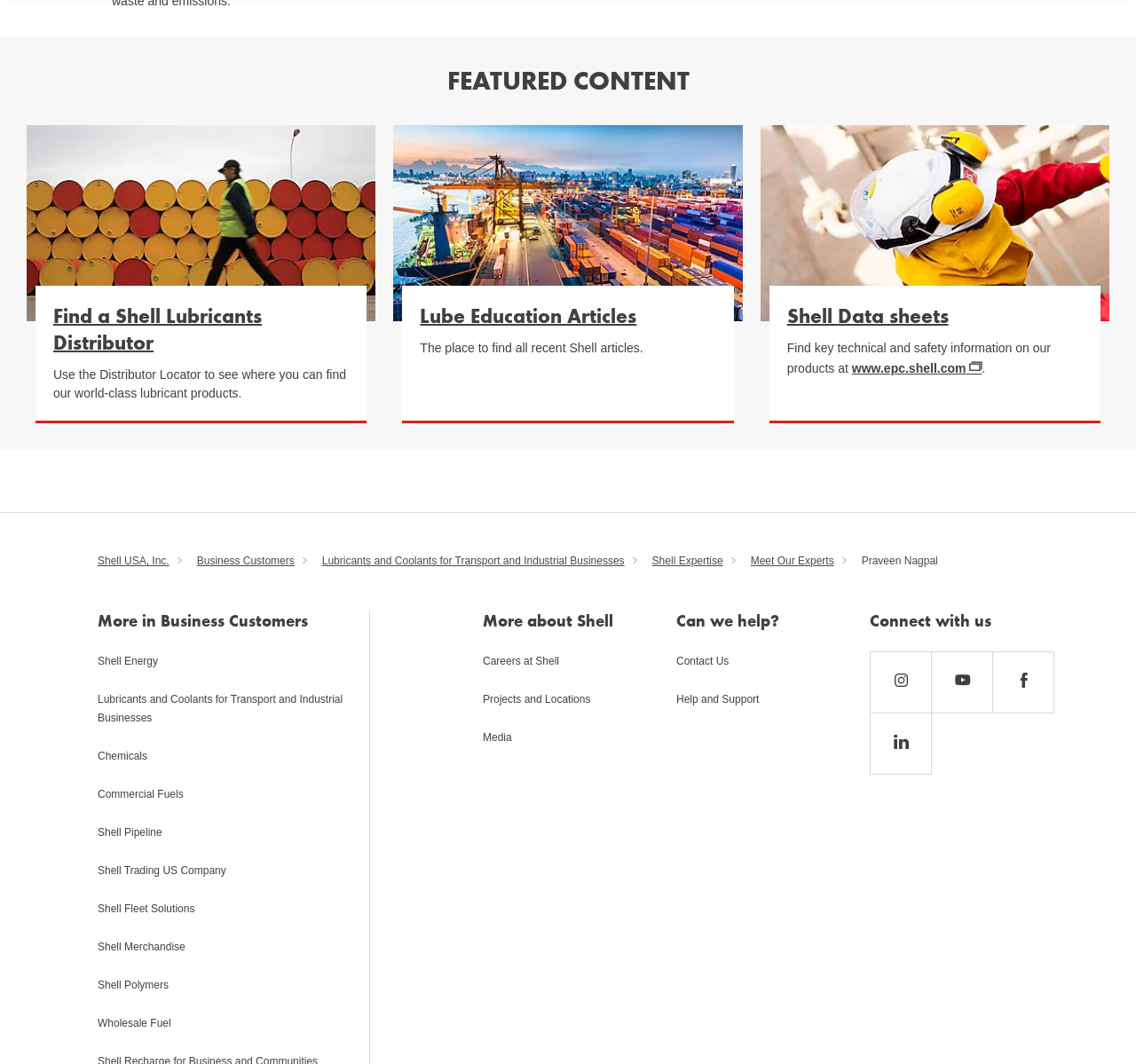Please identify the bounding box coordinates of the clickable region that I should interact with to perform the following instruction: "View Shell Data sheets". The coordinates should be expressed as four float numbers between 0 and 1, i.e., [left, top, right, bottom].

[0.693, 0.286, 0.835, 0.309]